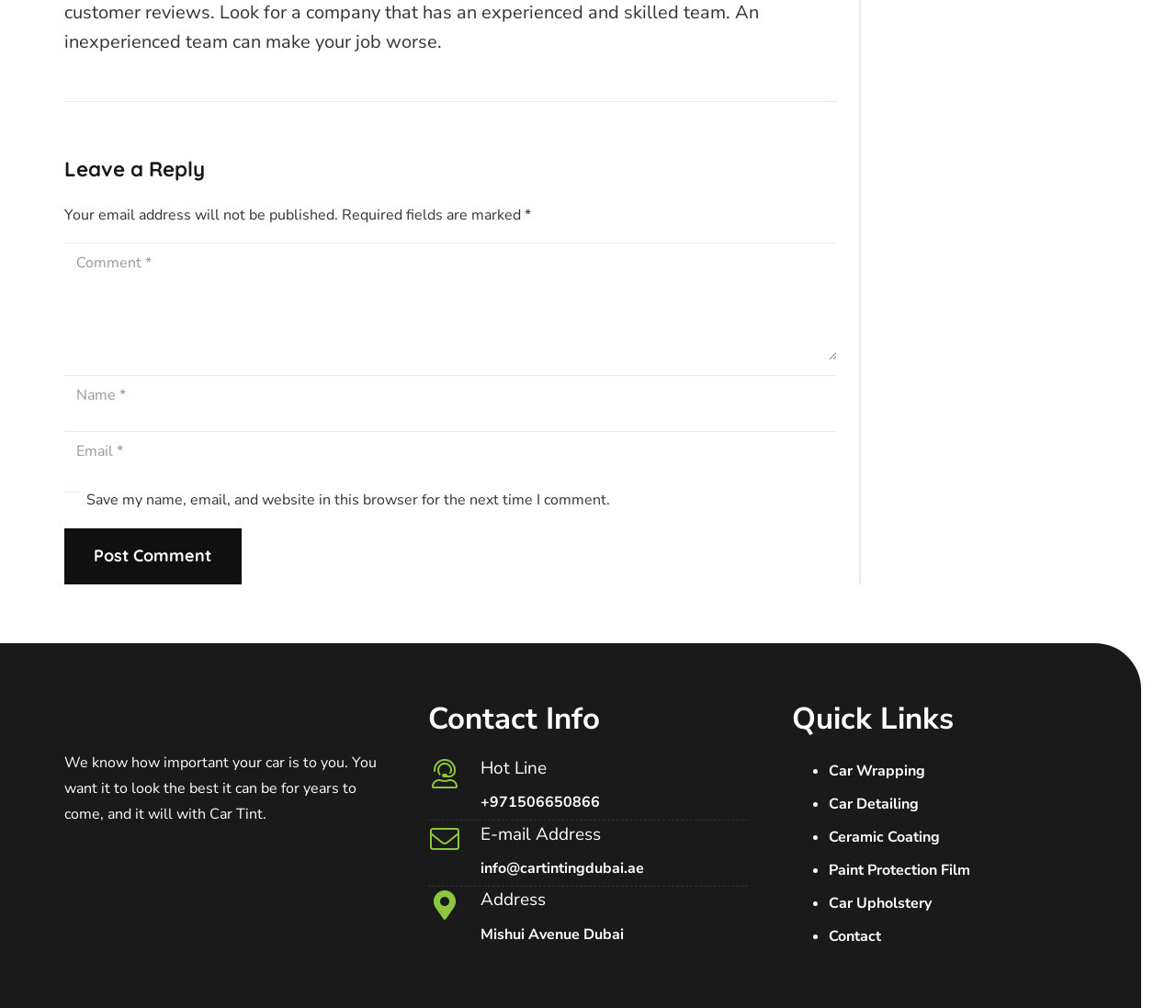Please identify the bounding box coordinates of the region to click in order to complete the task: "Click on the 'Post Comment' button". The coordinates must be four float numbers between 0 and 1, specified as [left, top, right, bottom].

[0.055, 0.524, 0.205, 0.58]